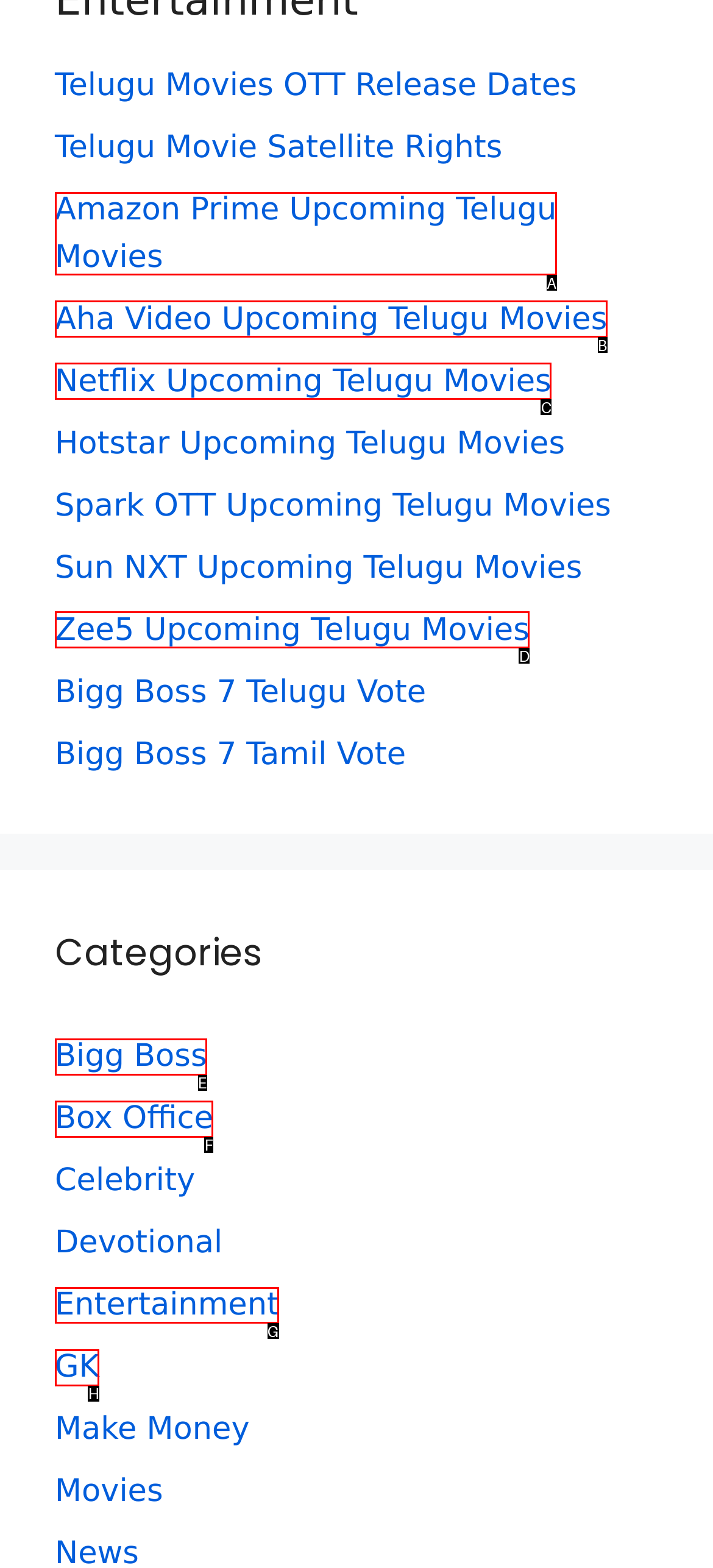Point out the correct UI element to click to carry out this instruction: Browse Entertainment category
Answer with the letter of the chosen option from the provided choices directly.

G